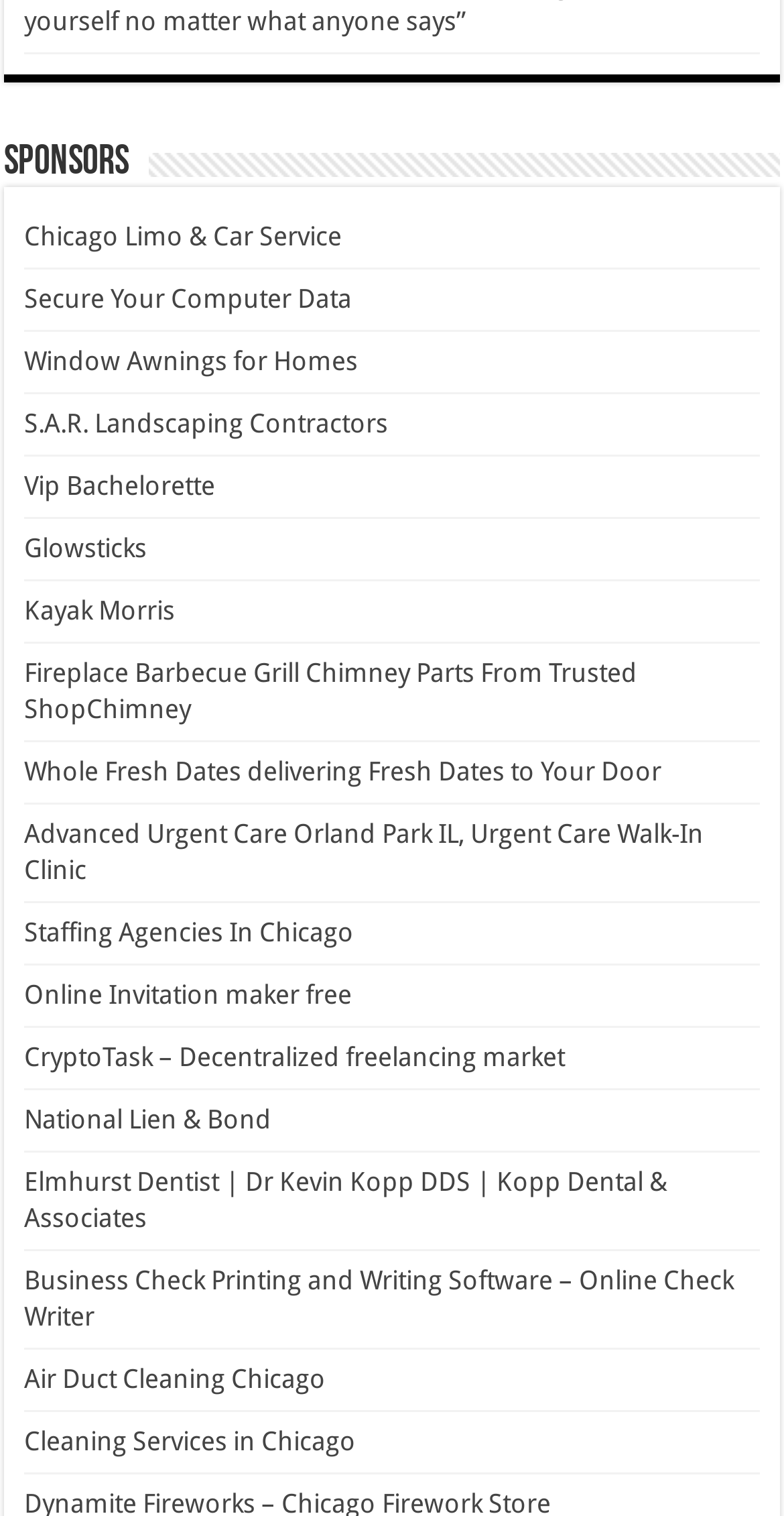Specify the bounding box coordinates of the region I need to click to perform the following instruction: "Check out S.A.R. Landscaping Contractors". The coordinates must be four float numbers in the range of 0 to 1, i.e., [left, top, right, bottom].

[0.031, 0.269, 0.495, 0.289]